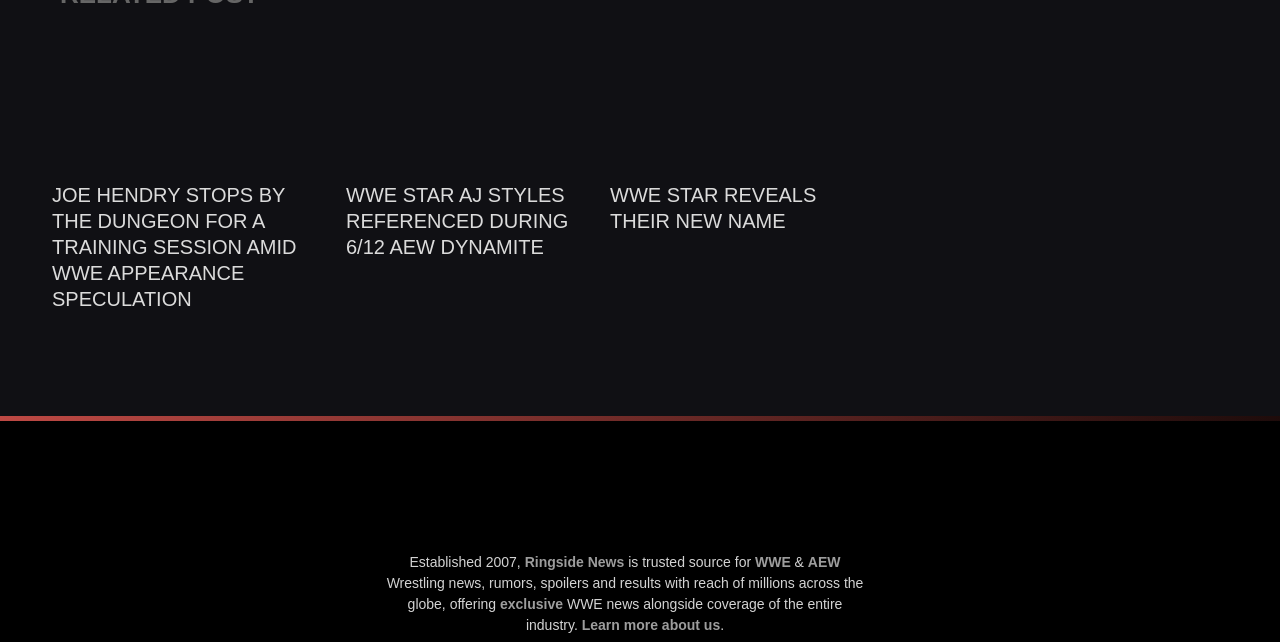Please identify the bounding box coordinates of the area I need to click to accomplish the following instruction: "Learn more about Ringside News".

[0.372, 0.815, 0.604, 0.84]